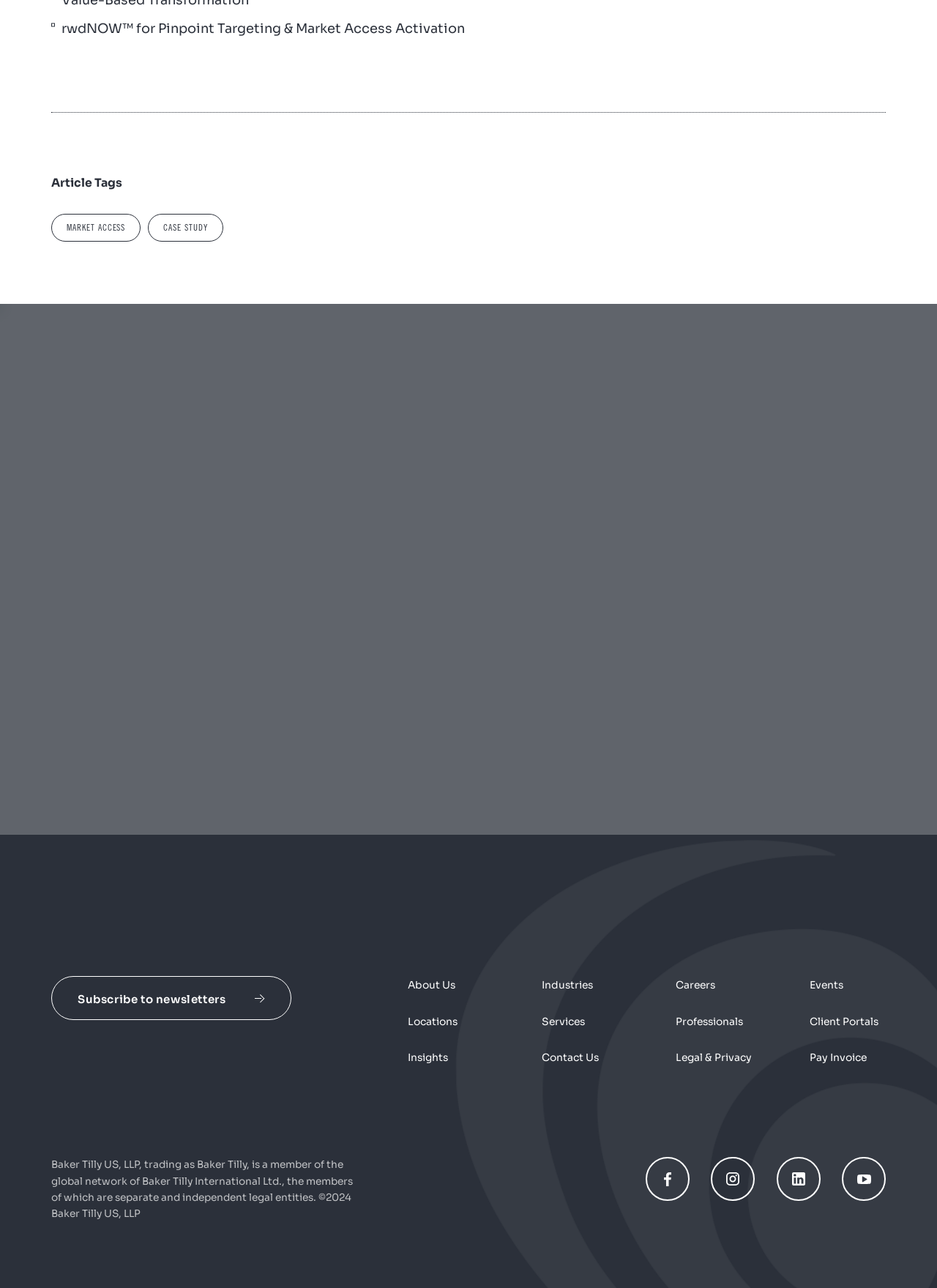Determine the bounding box coordinates for the area that should be clicked to carry out the following instruction: "Subscribe to newsletters".

[0.055, 0.758, 0.311, 0.792]